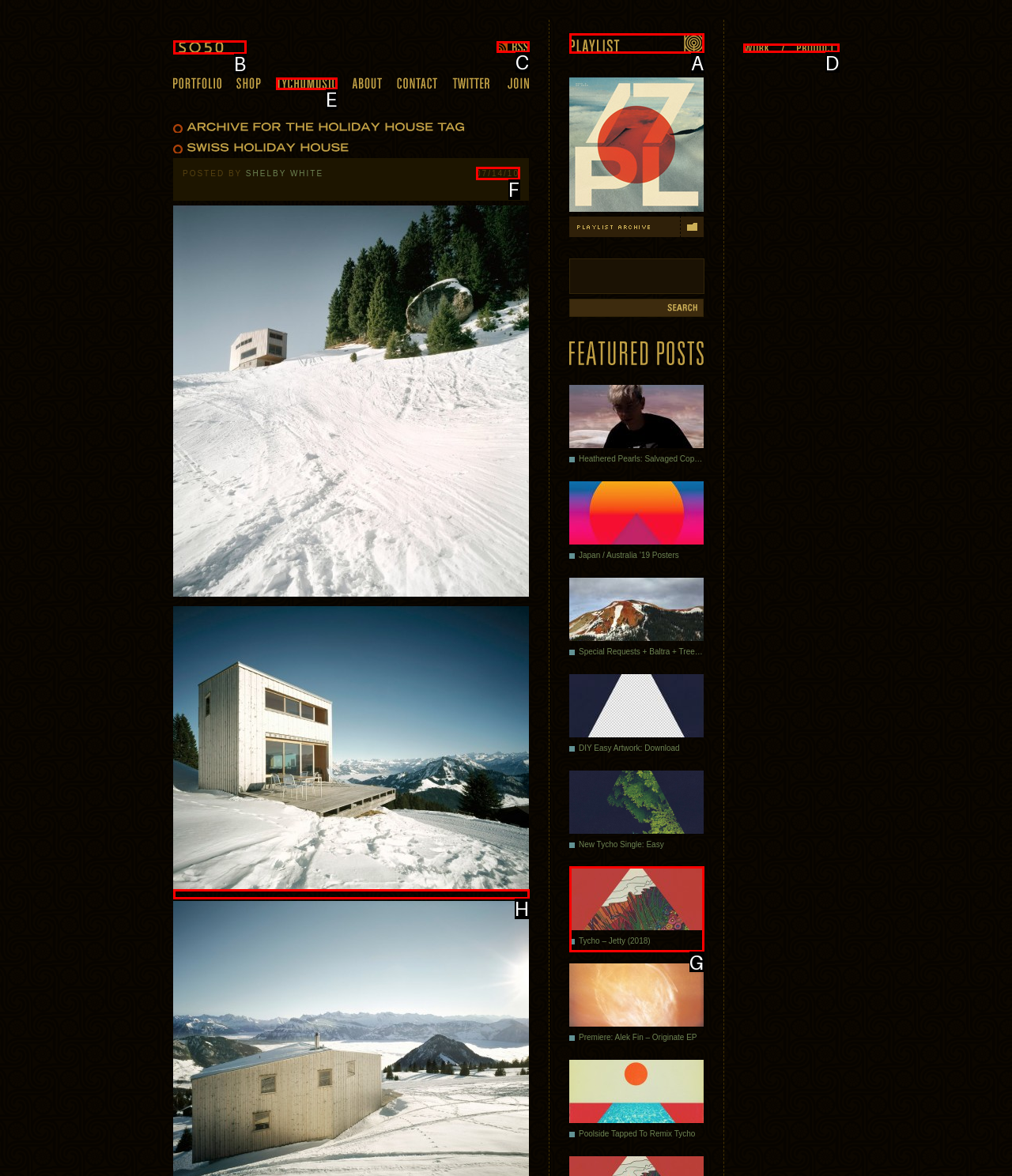From the given options, indicate the letter that corresponds to the action needed to complete this task: Go to the 'Work / Product' page. Respond with only the letter.

D